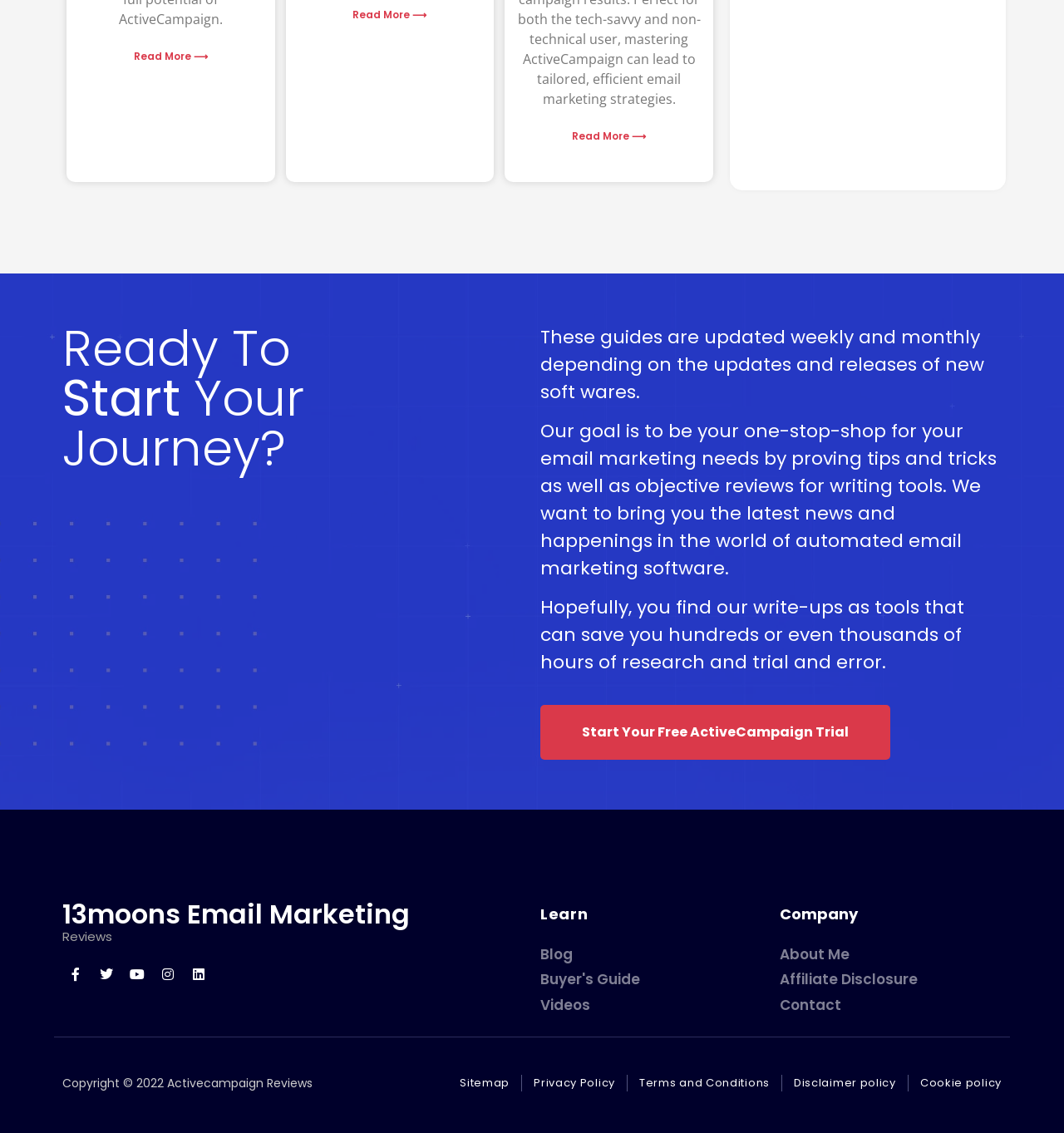Determine the bounding box coordinates of the target area to click to execute the following instruction: "Learn more about 13moons Email Marketing."

[0.059, 0.79, 0.385, 0.823]